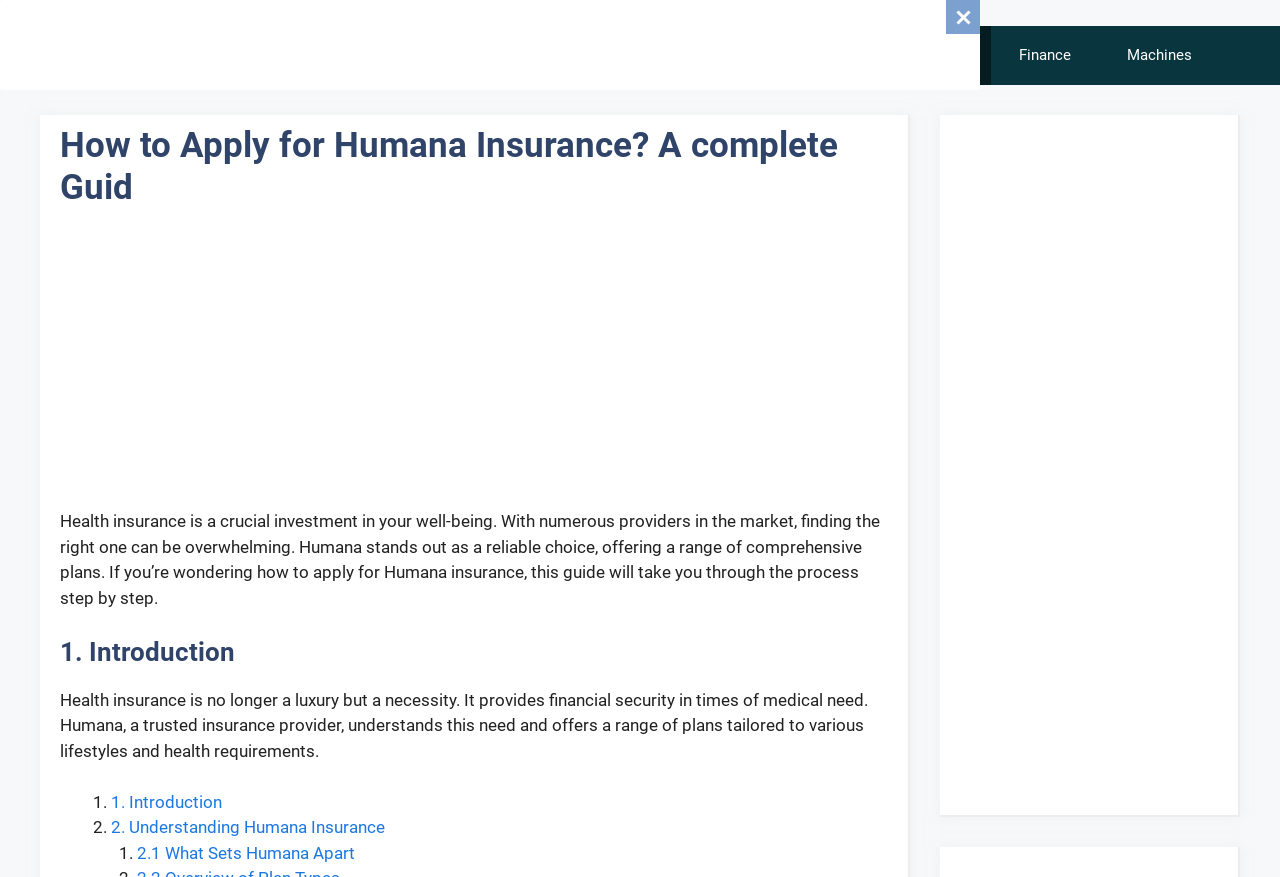Could you specify the bounding box coordinates for the clickable section to complete the following instruction: "Click the 'Insurance' link"?

[0.68, 0.029, 0.774, 0.096]